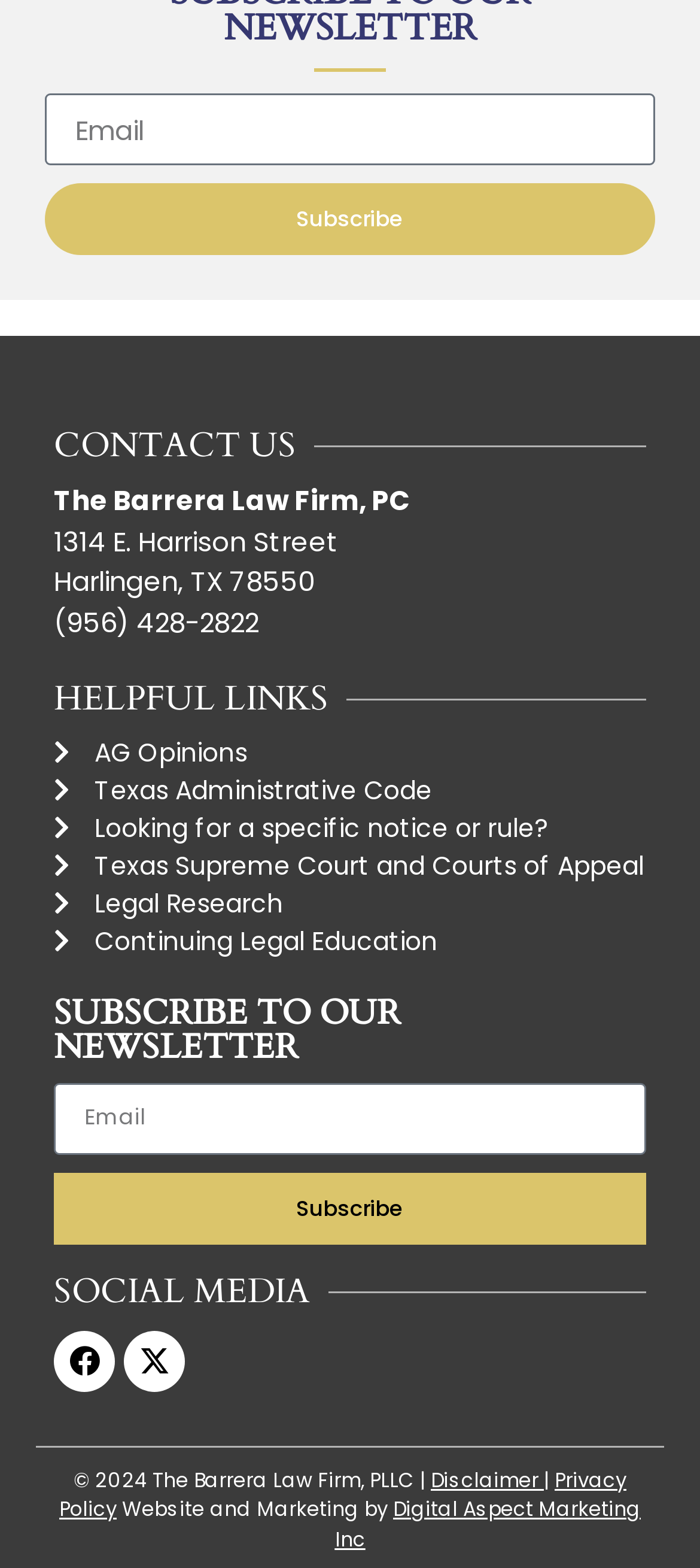Answer the question with a single word or phrase: 
What is the phone number of the law firm?

(956) 428-2822